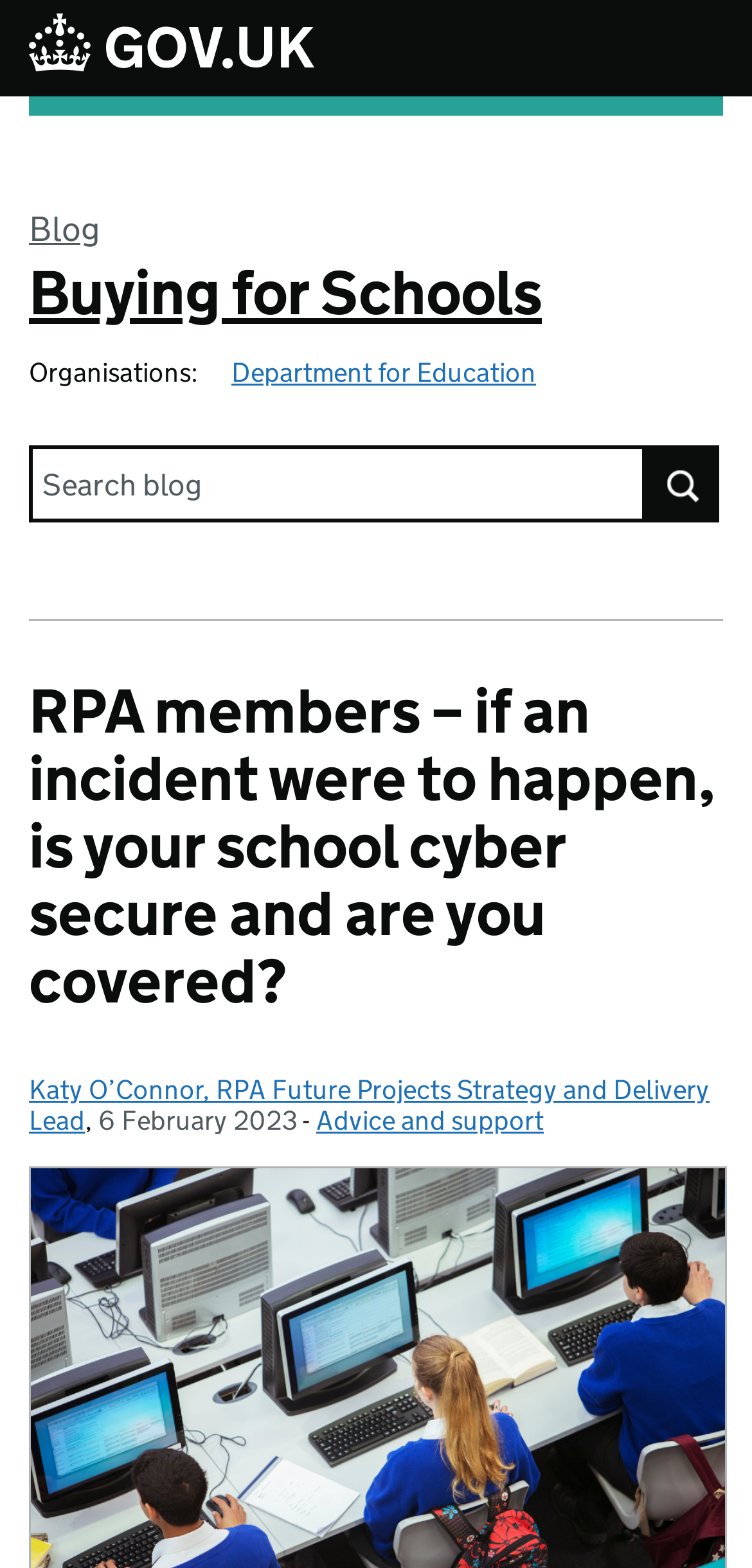Locate the bounding box coordinates of the clickable region necessary to complete the following instruction: "View the Department for Education page". Provide the coordinates in the format of four float numbers between 0 and 1, i.e., [left, top, right, bottom].

[0.308, 0.226, 0.713, 0.248]